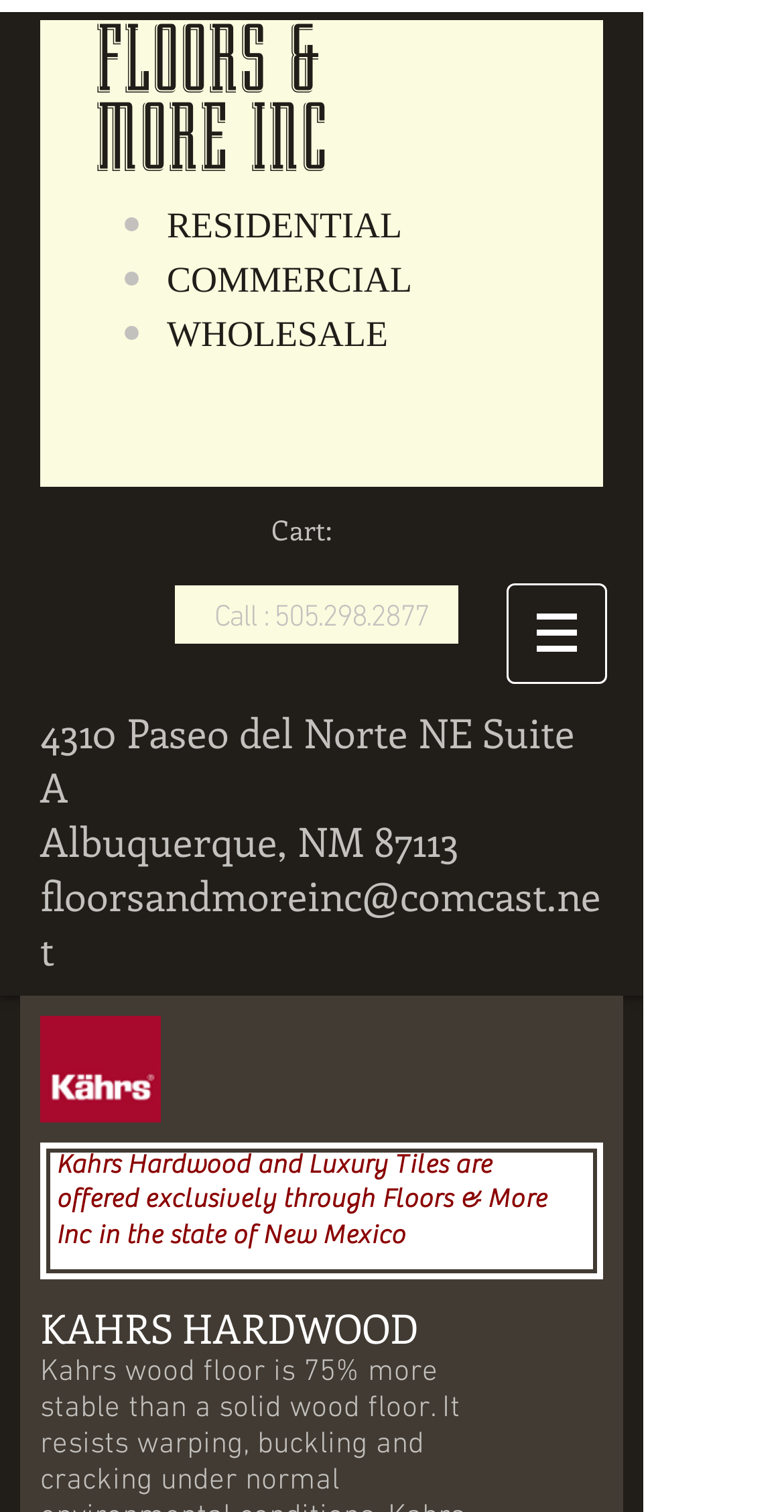What brand of hardwood is offered?
Give a one-word or short phrase answer based on the image.

Kahrs